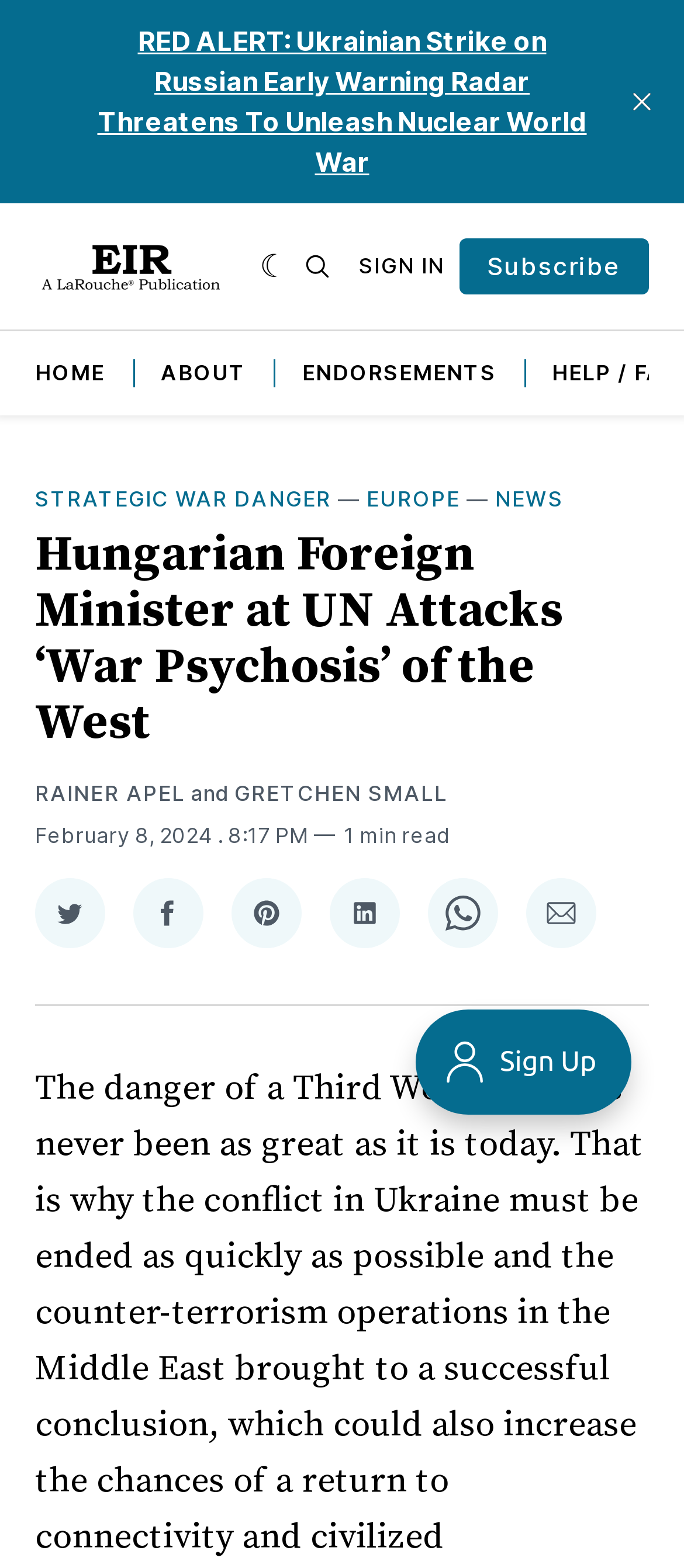Identify and provide the text of the main header on the webpage.

Hungarian Foreign Minister at UN Attacks ‘War Psychosis’ of the West